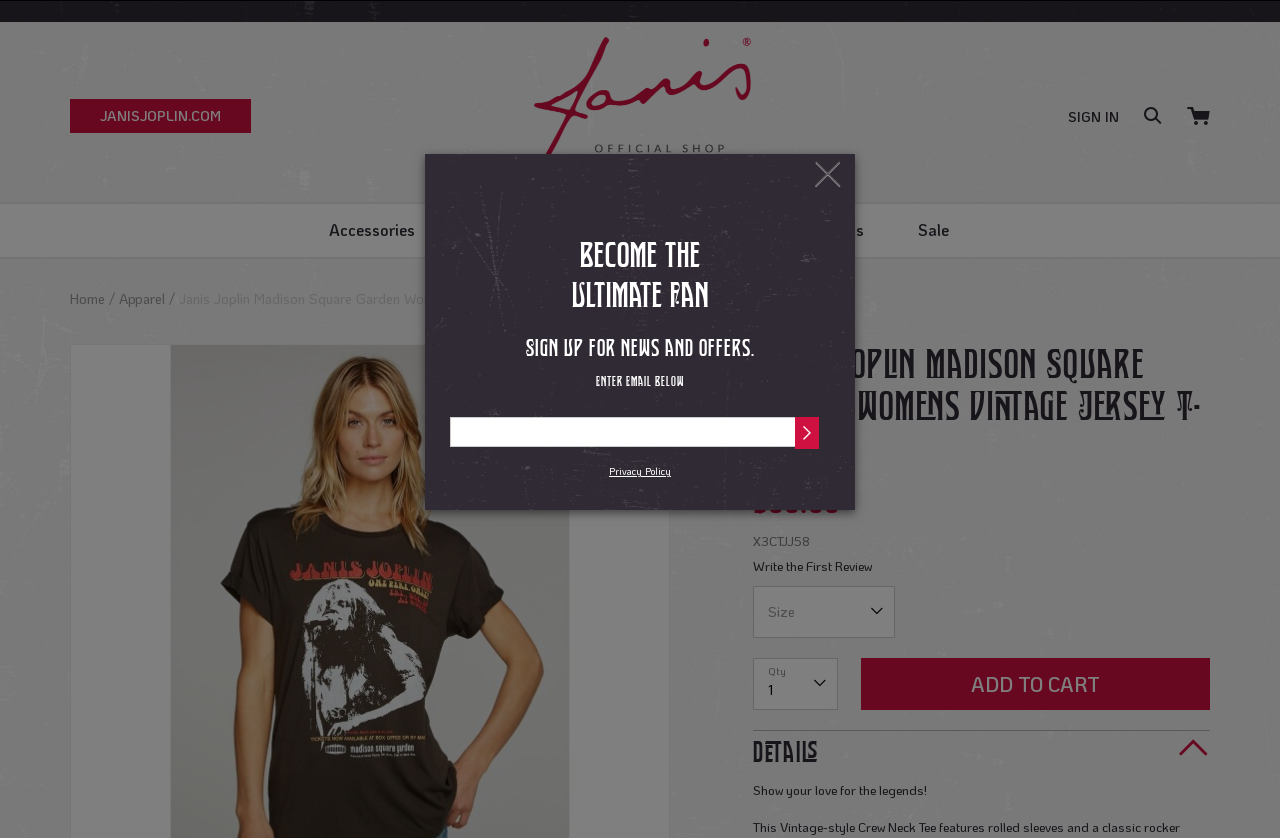Answer the question below using just one word or a short phrase: 
What is the price of the Janis Joplin Madison Square Garden Womens Vintage Jersey T-shirt?

$66.00